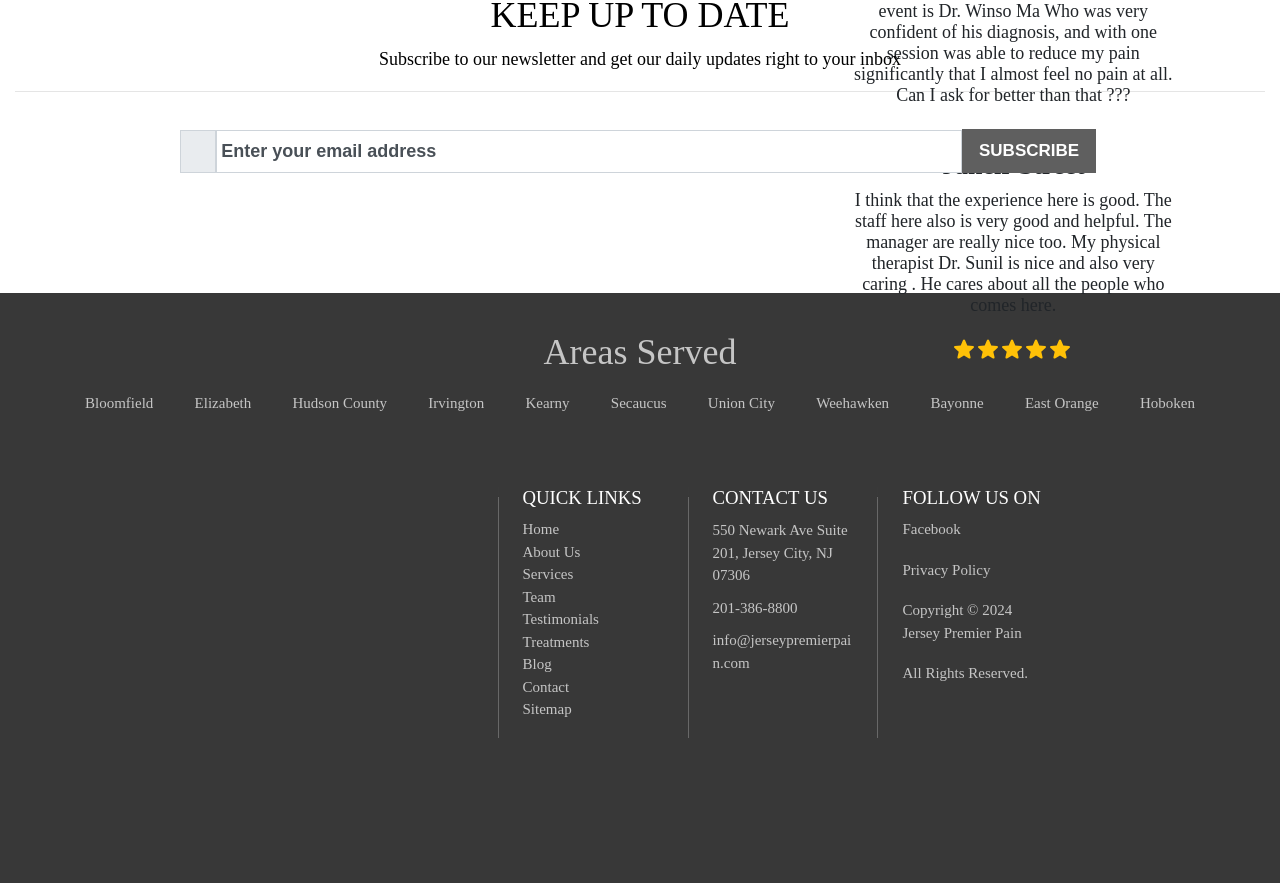Please answer the following question using a single word or phrase: 
What is the address of Jersey Premier Pain?

550 Newark Ave Suite 201, Jersey City, NJ 07306